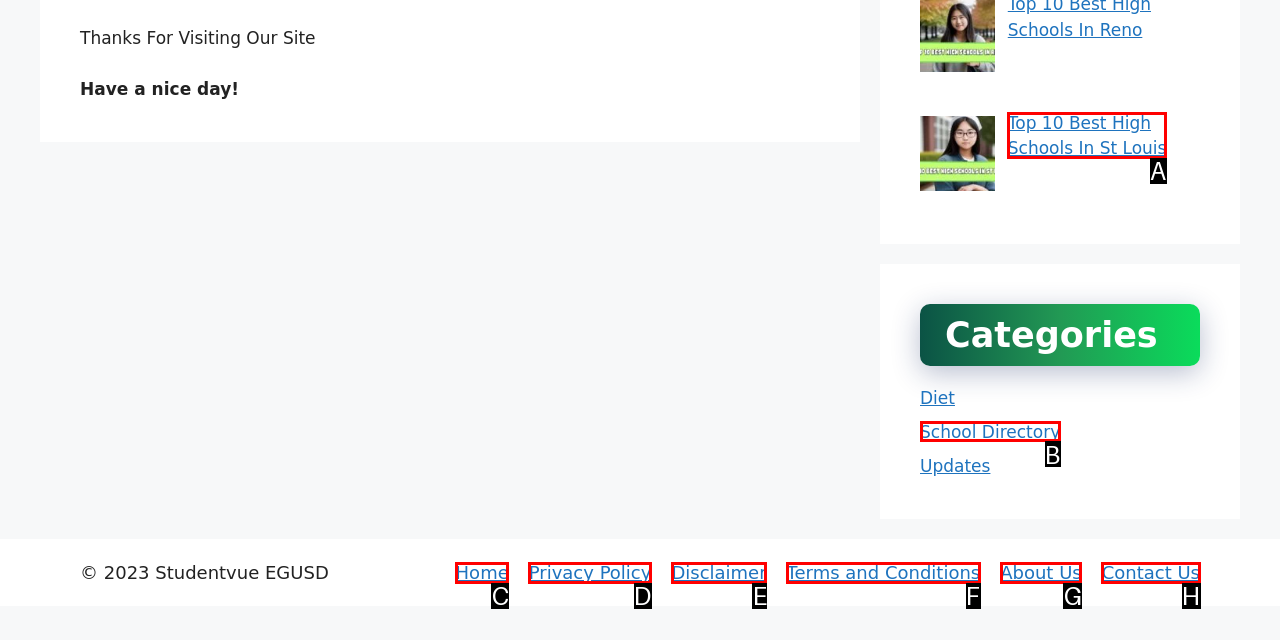Tell me which one HTML element best matches the description: Contact Us
Answer with the option's letter from the given choices directly.

H